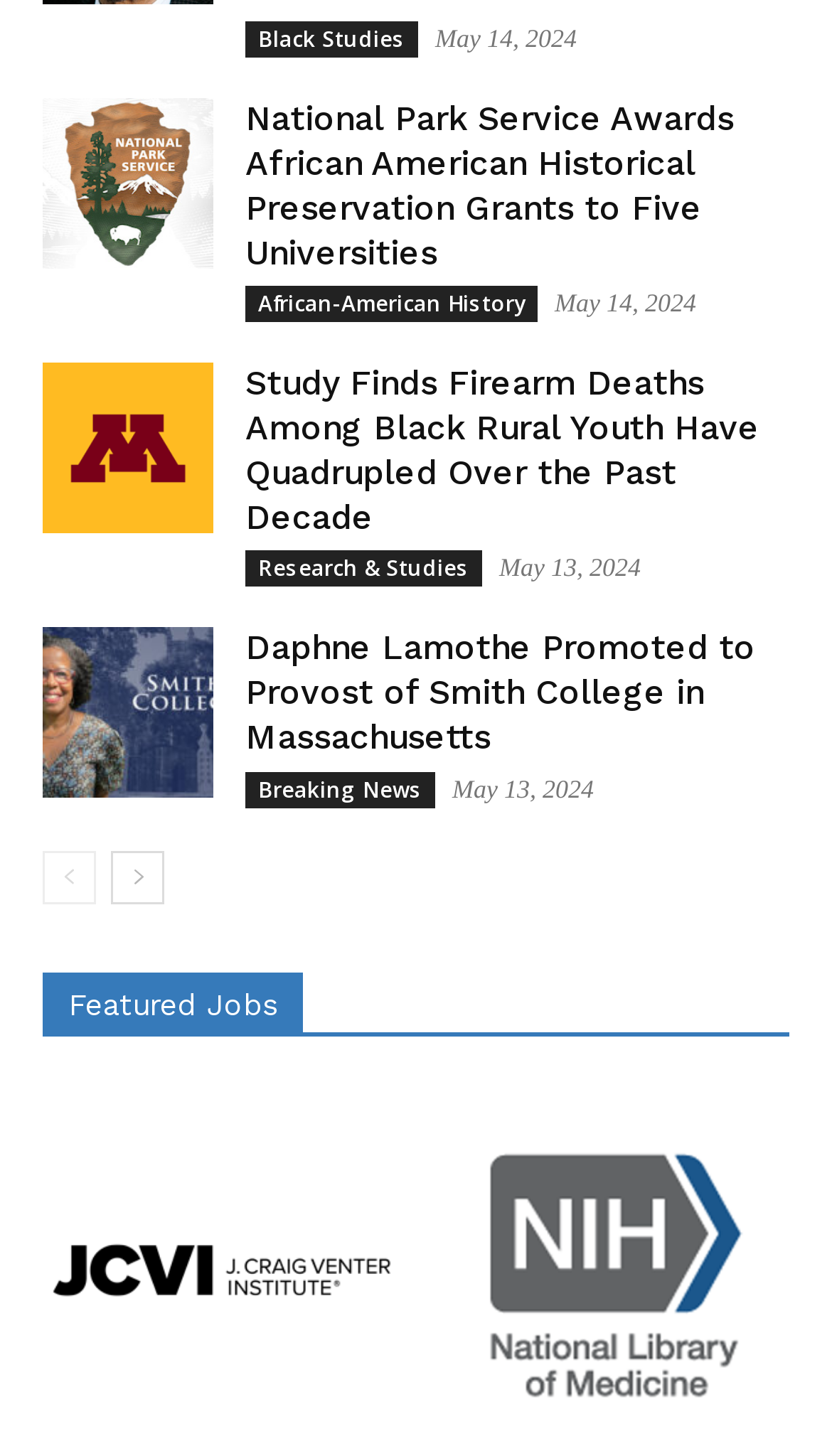Given the webpage screenshot, identify the bounding box of the UI element that matches this description: "aria-label="next-page"".

[0.133, 0.584, 0.197, 0.621]